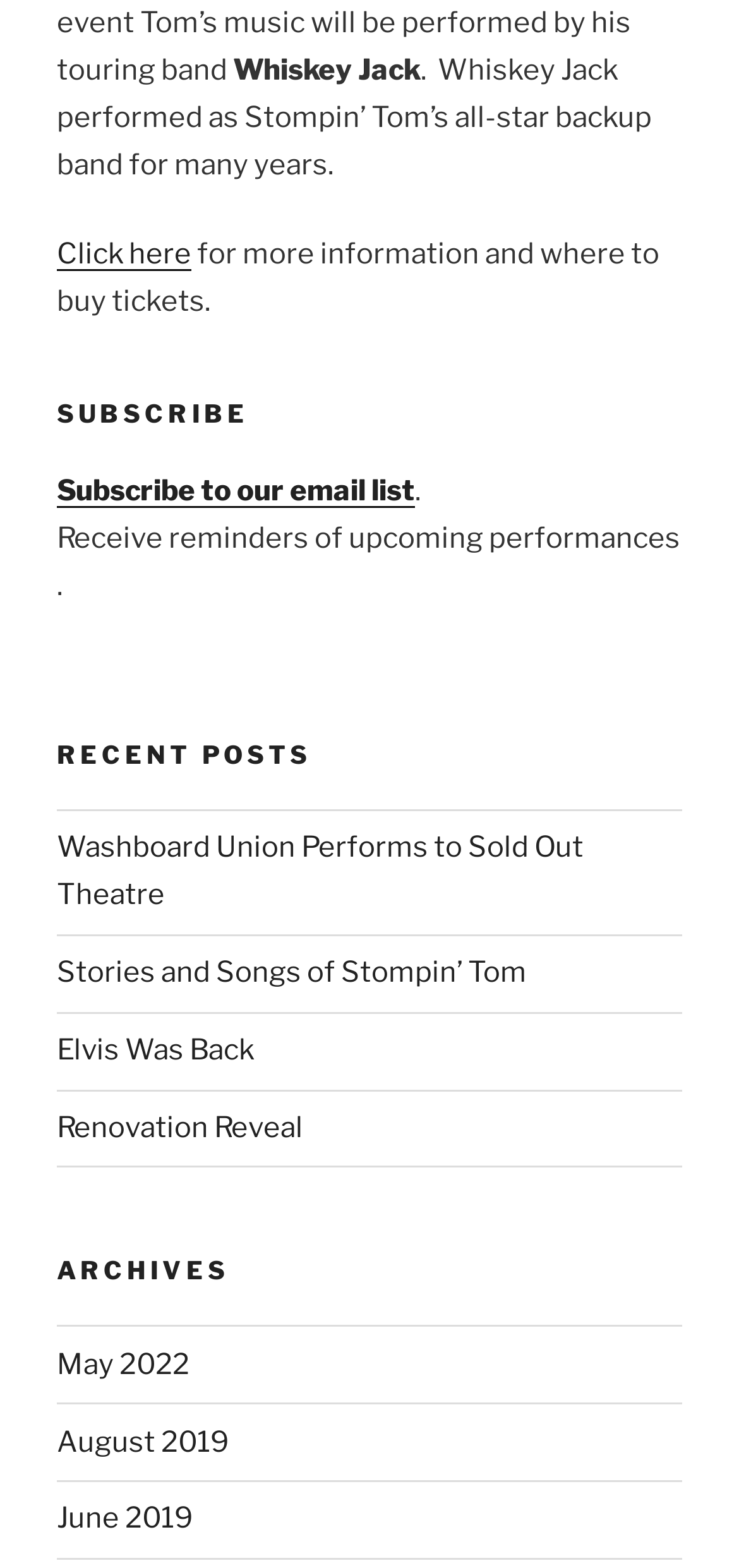How many archive links are available? Refer to the image and provide a one-word or short phrase answer.

3